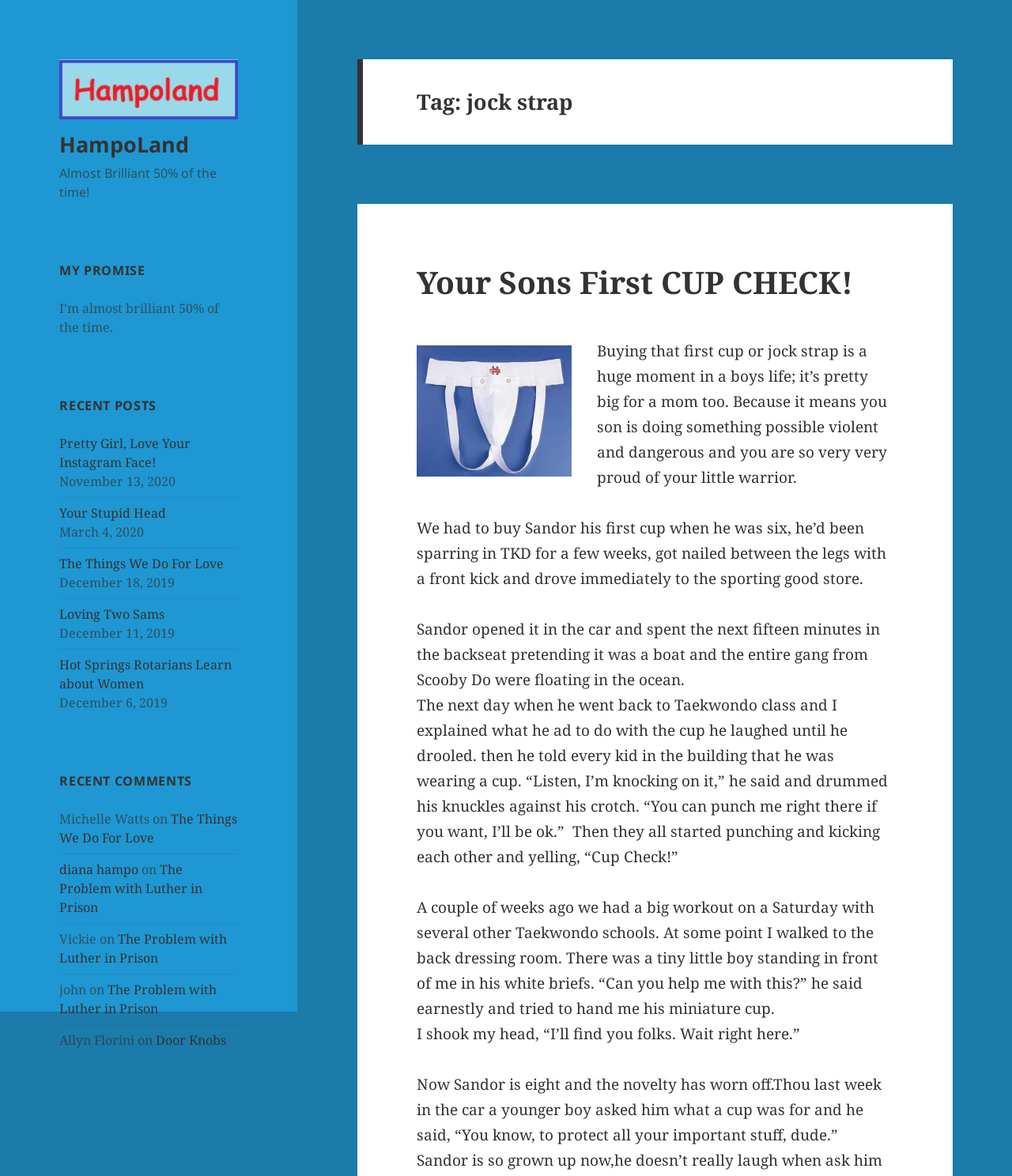What is the purpose of the cup in the post?
Using the image, give a concise answer in the form of a single word or short phrase.

protecting groin